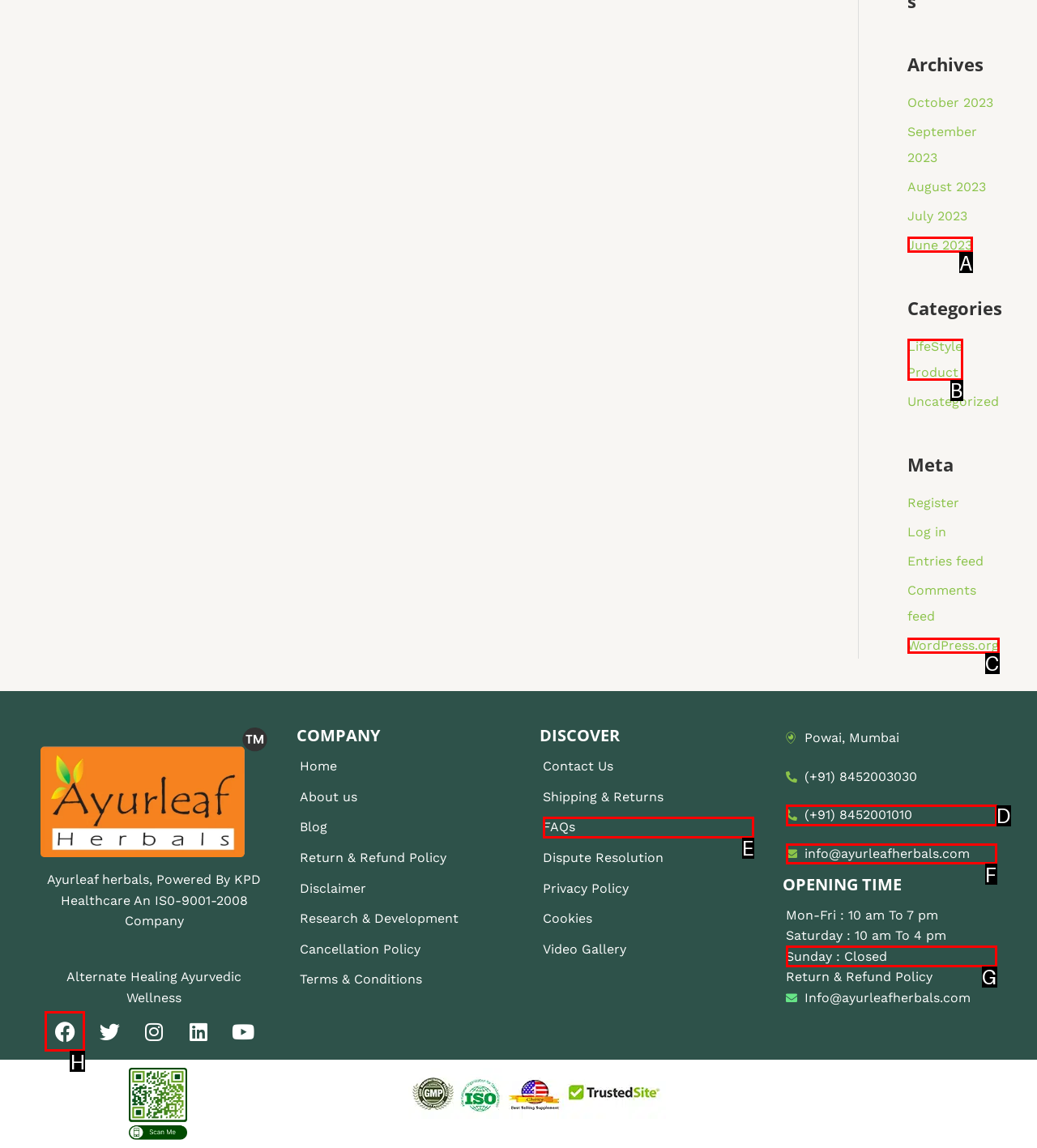Tell me which UI element to click to fulfill the given task: Visit Facebook page. Respond with the letter of the correct option directly.

H